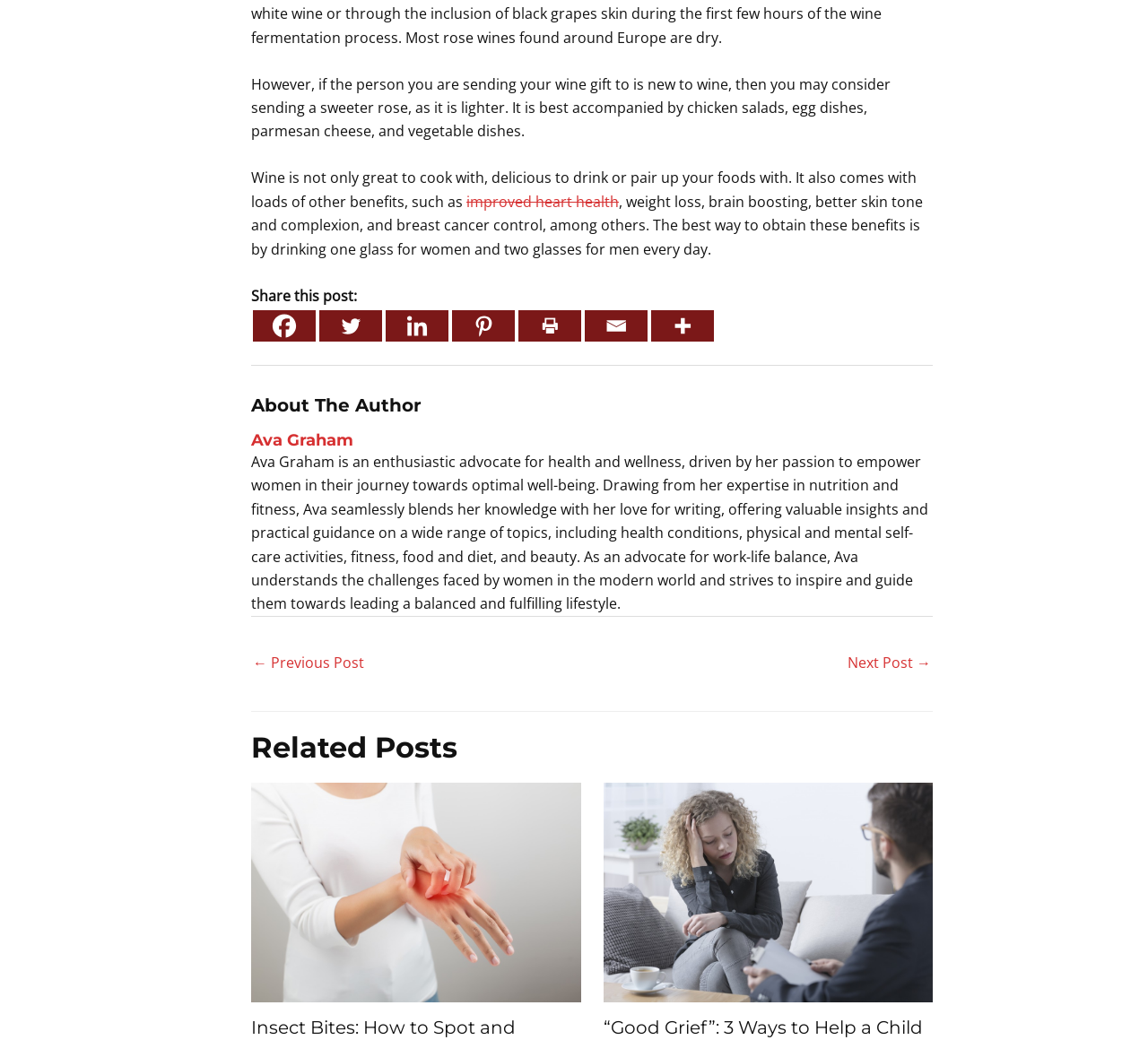What is the topic of the article?
Please look at the screenshot and answer in one word or a short phrase.

Wine benefits